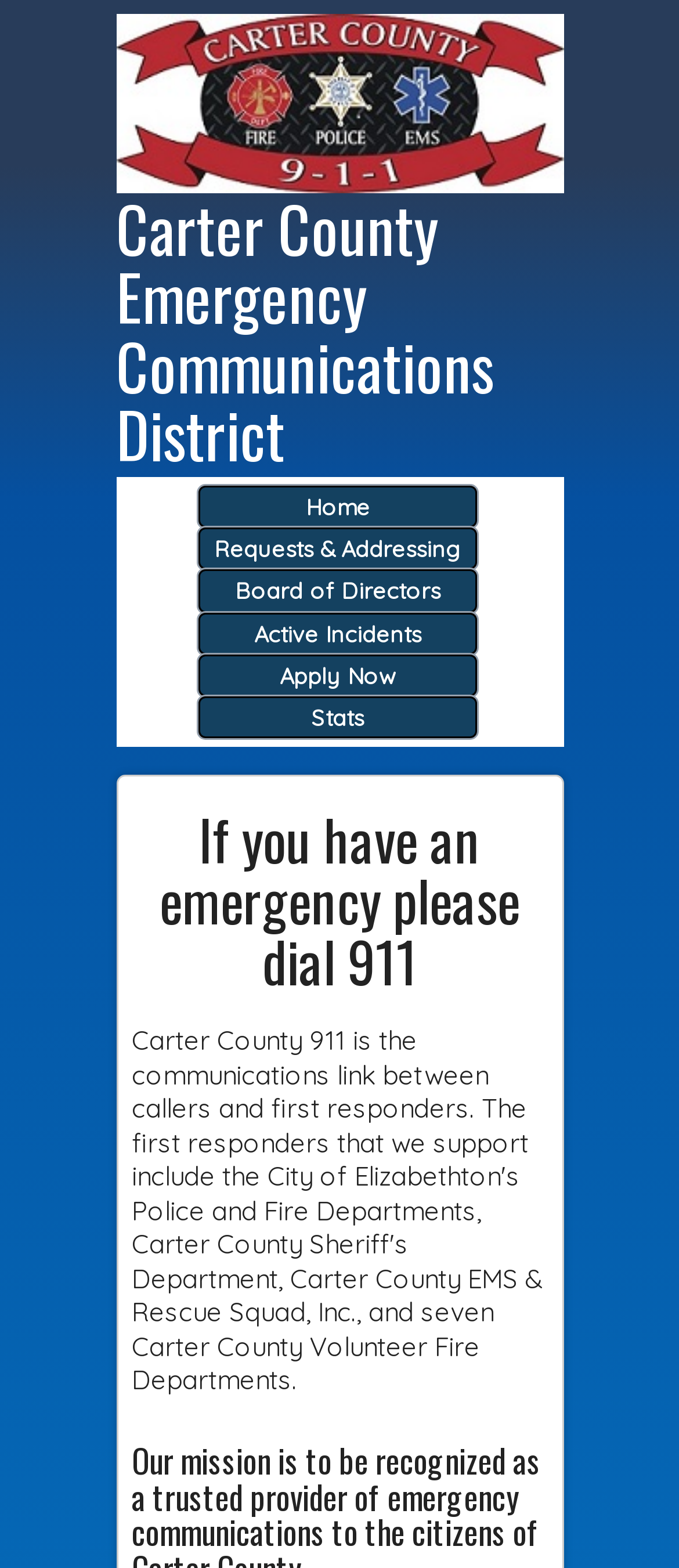Please find and generate the text of the main header of the webpage.

Carter County Emergency Communications District